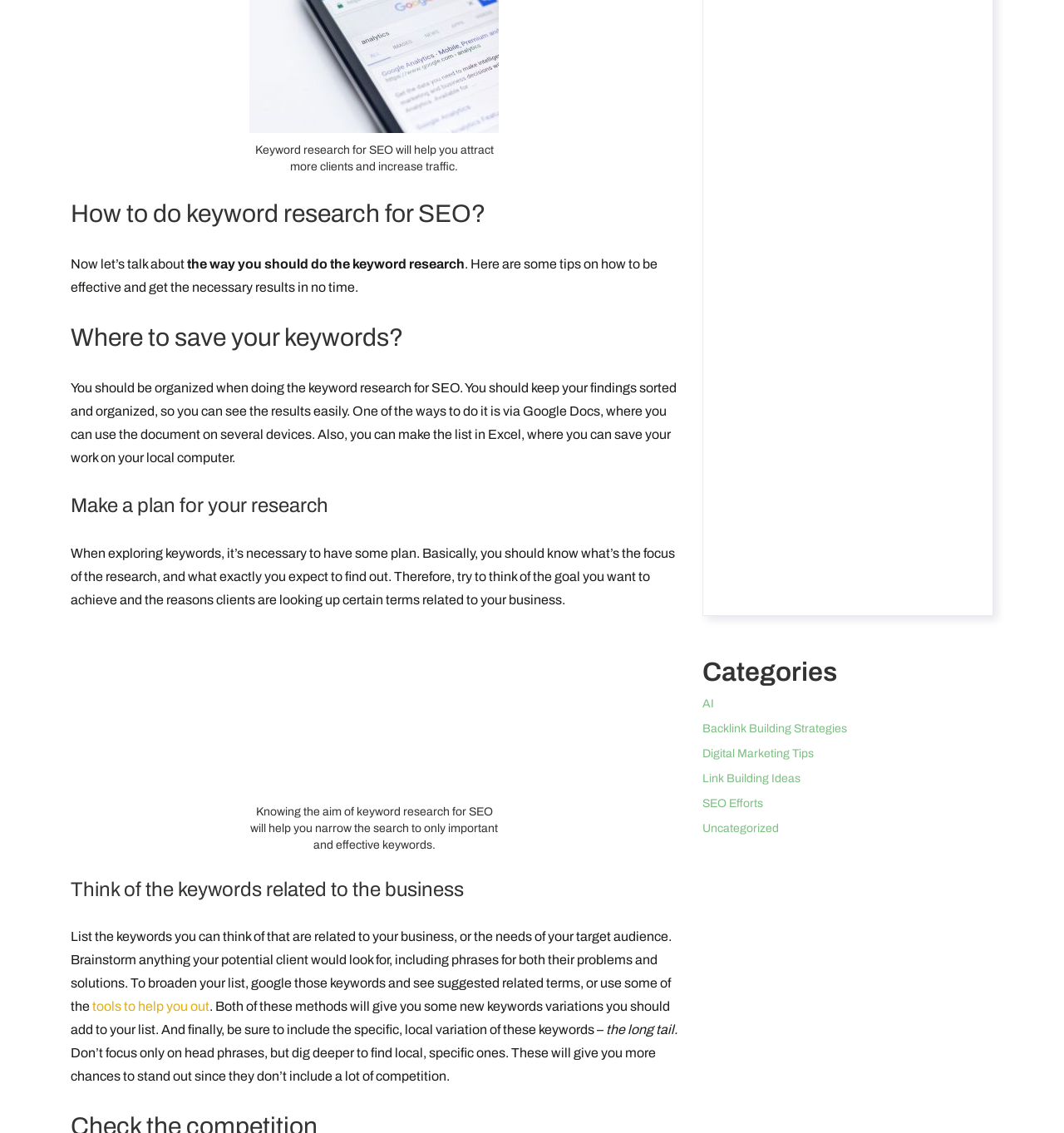What is the purpose of keyword research for SEO?
Please provide a single word or phrase answer based on the image.

Attract more clients and increase traffic